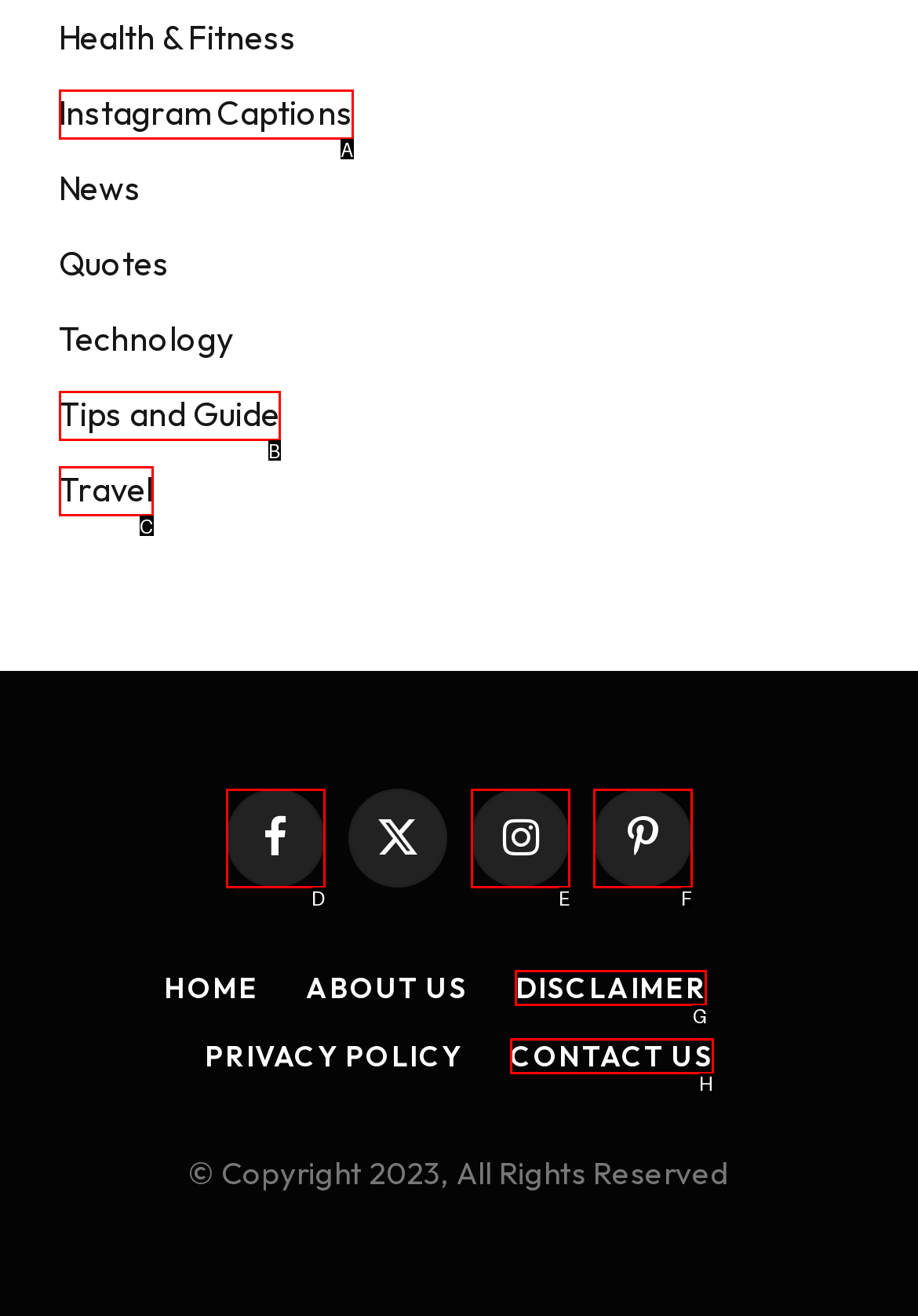Identify the correct UI element to click on to achieve the following task: Submit a manuscript Respond with the corresponding letter from the given choices.

None